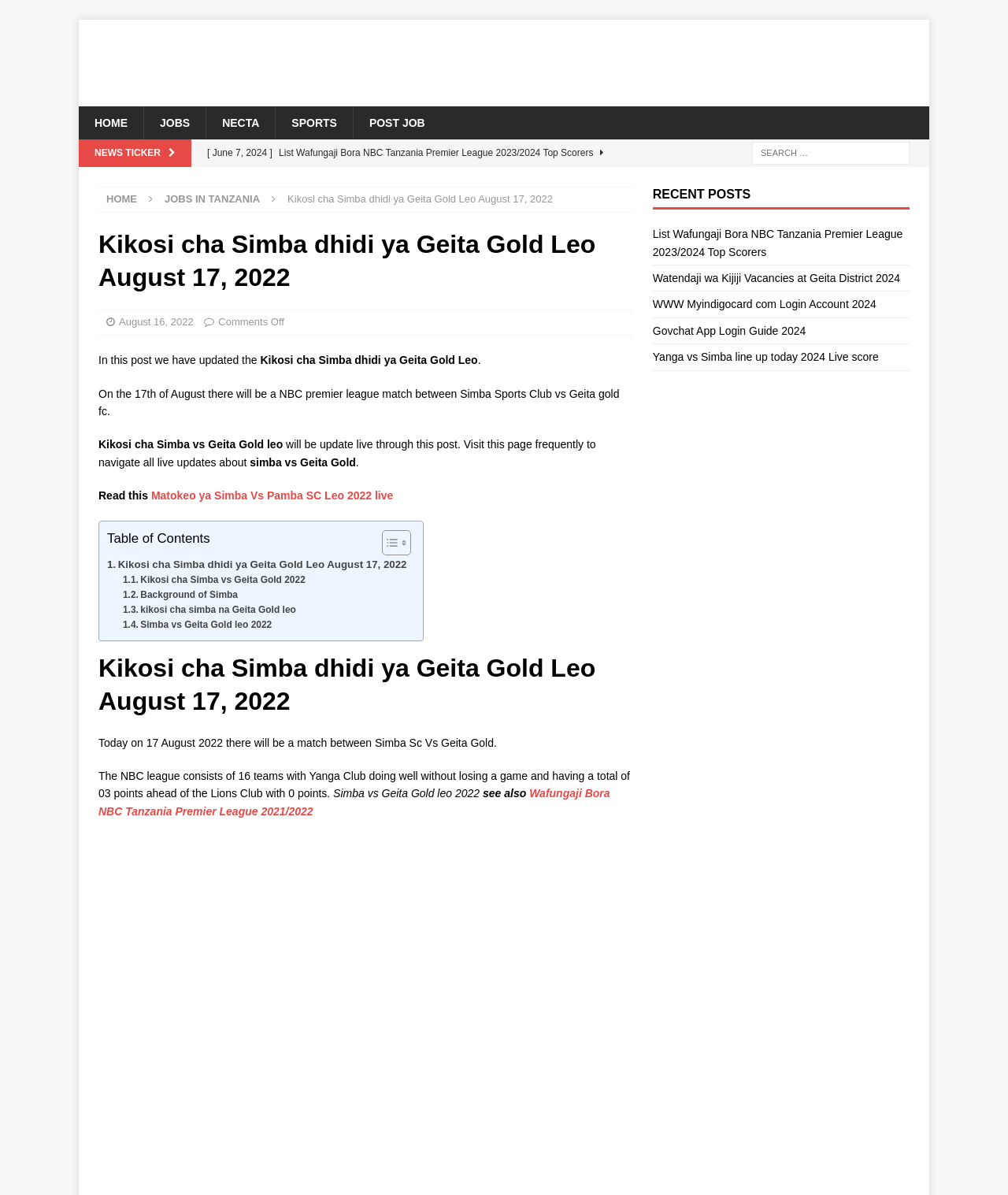Please find the top heading of the webpage and generate its text.

Kikosi cha Simba dhidi ya Geita Gold Leo August 17, 2022